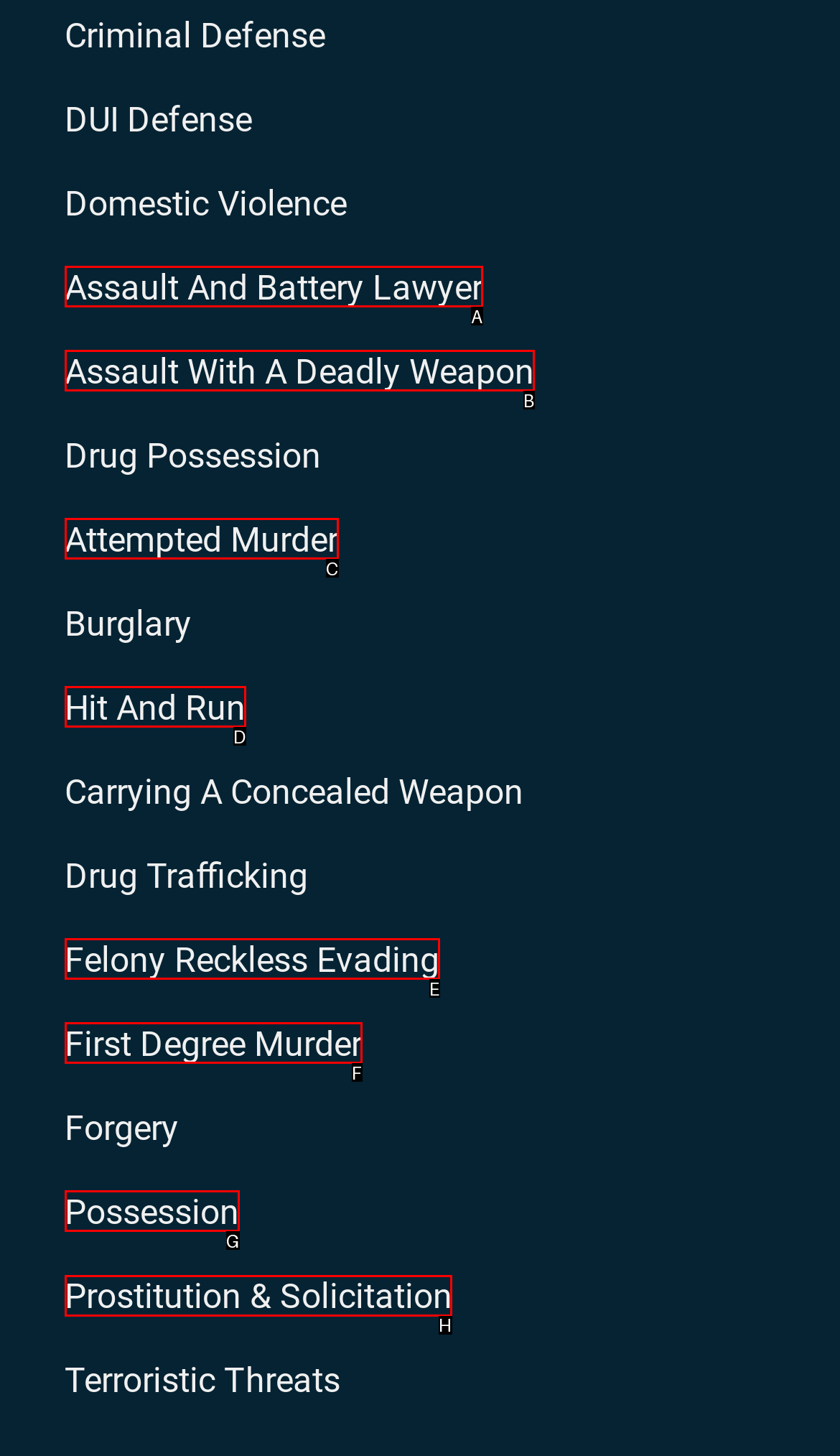Tell me the correct option to click for this task: Read about Prostitution & Solicitation
Write down the option's letter from the given choices.

H